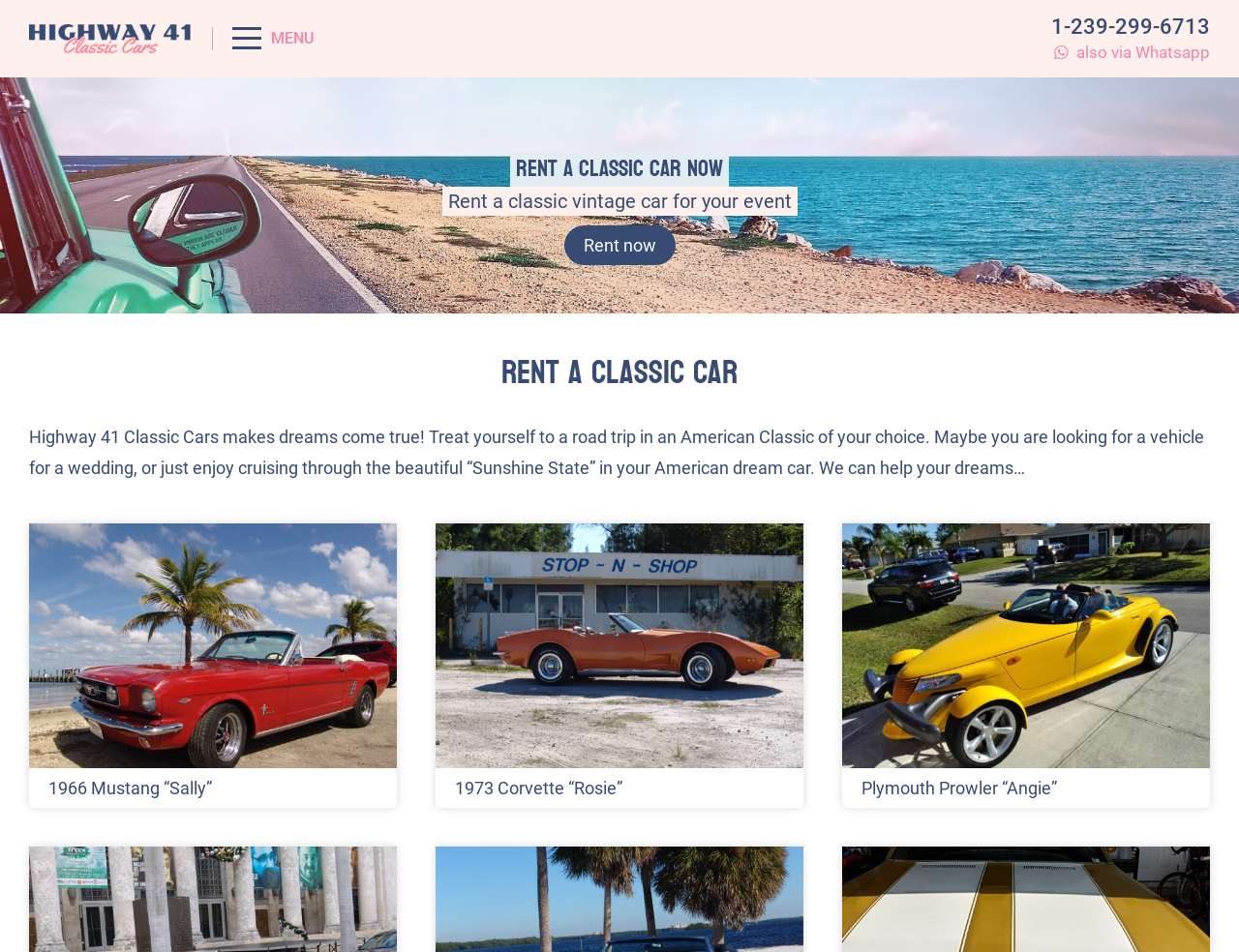Identify the bounding box coordinates of the section to be clicked to complete the task described by the following instruction: "Click on the 'Atlanta vending machines' link". The coordinates should be four float numbers between 0 and 1, formatted as [left, top, right, bottom].

None